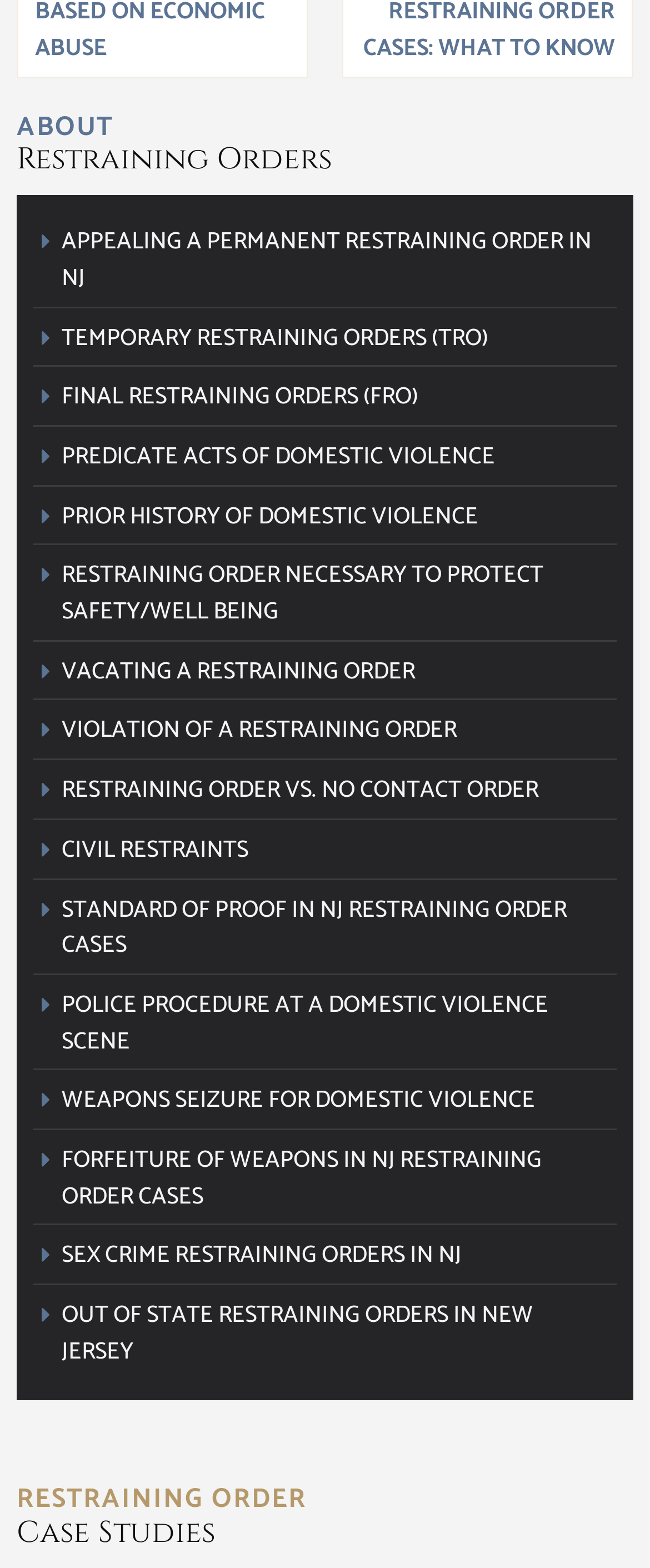How many types of restraining orders are mentioned on the webpage?
Please provide a full and detailed response to the question.

The webpage mentions three types of restraining orders: Temporary Restraining Orders (TRO), Final Restraining Orders (FRO), and Permanent Restraining Orders, which can be inferred from the links on the page.